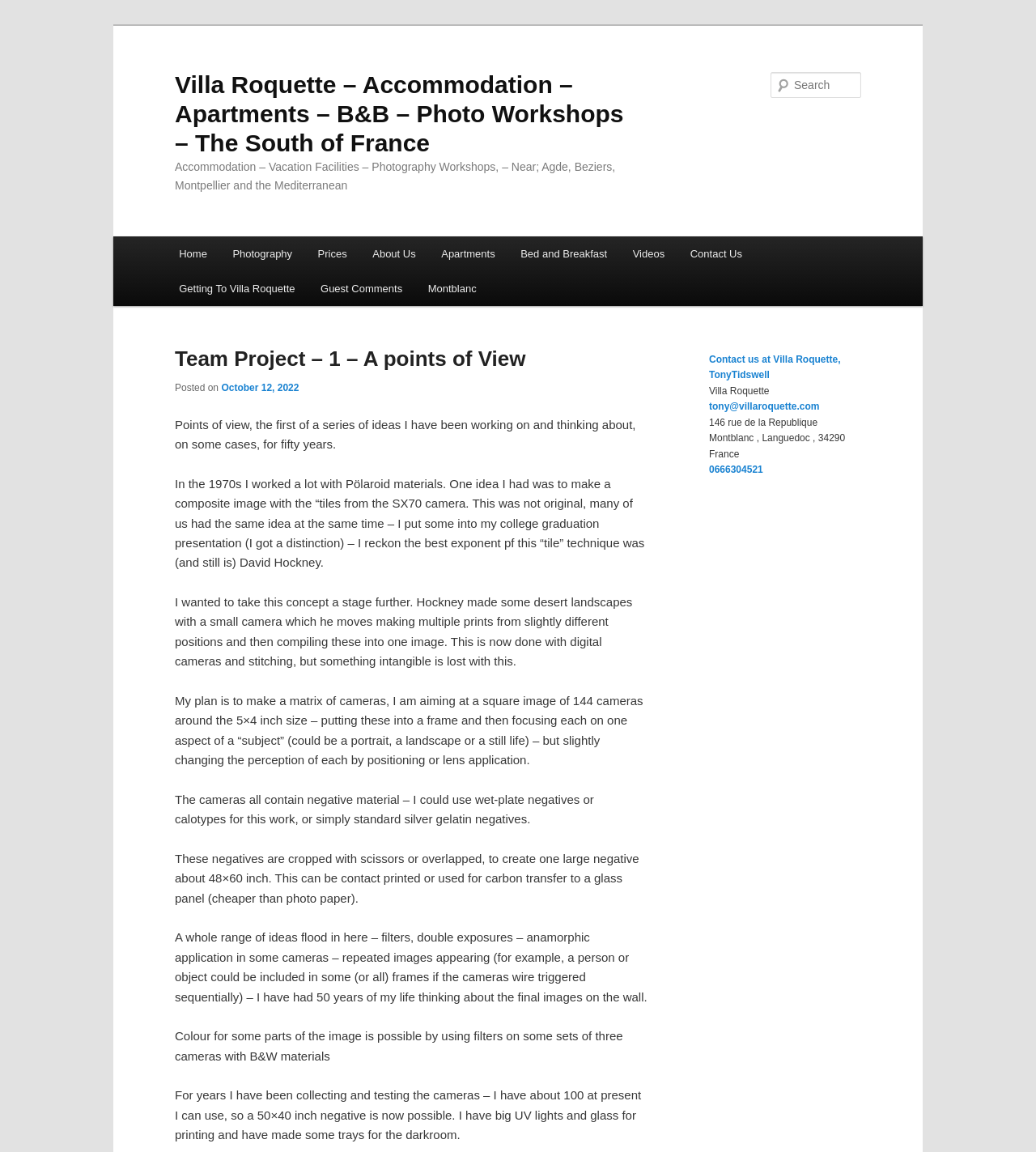Please find the bounding box coordinates of the element that needs to be clicked to perform the following instruction: "Read about Team Project – 1 – A points of View". The bounding box coordinates should be four float numbers between 0 and 1, represented as [left, top, right, bottom].

[0.169, 0.3, 0.507, 0.322]